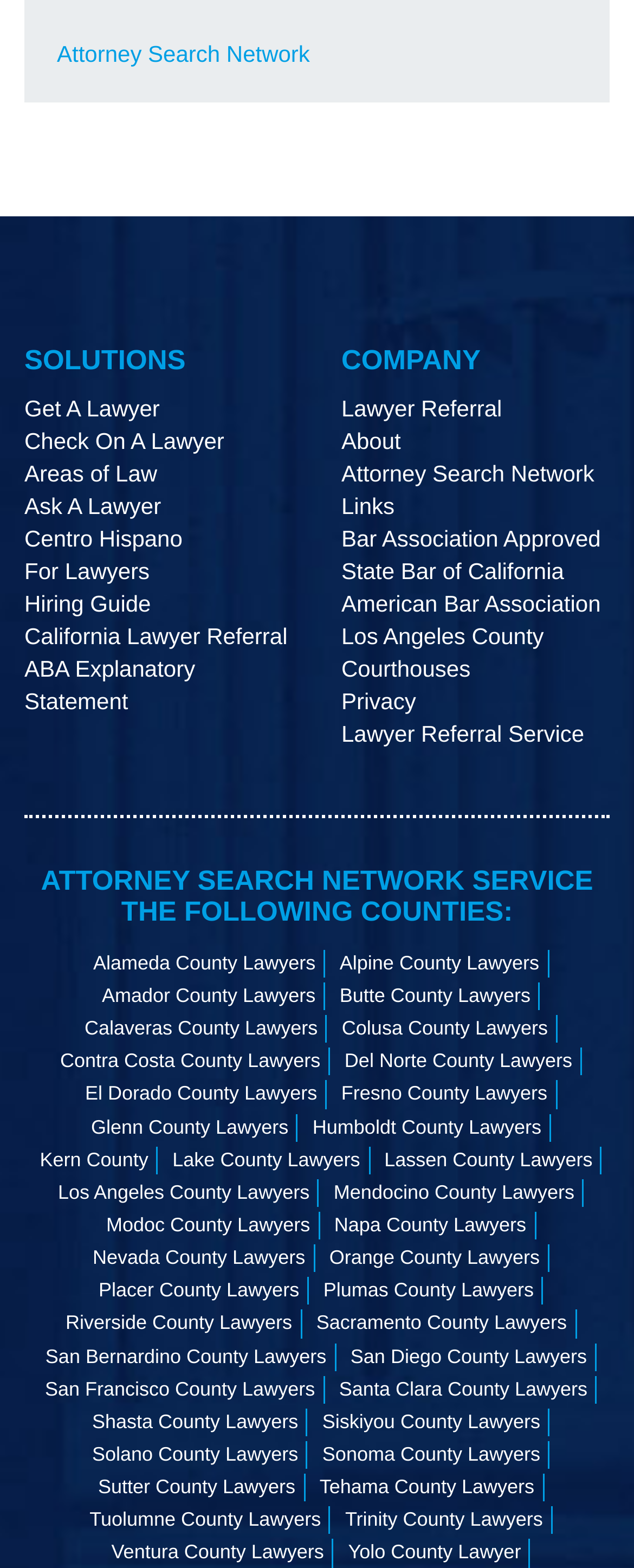Please indicate the bounding box coordinates of the element's region to be clicked to achieve the instruction: "View the California Lawyer Referral". Provide the coordinates as four float numbers between 0 and 1, i.e., [left, top, right, bottom].

[0.038, 0.398, 0.453, 0.414]